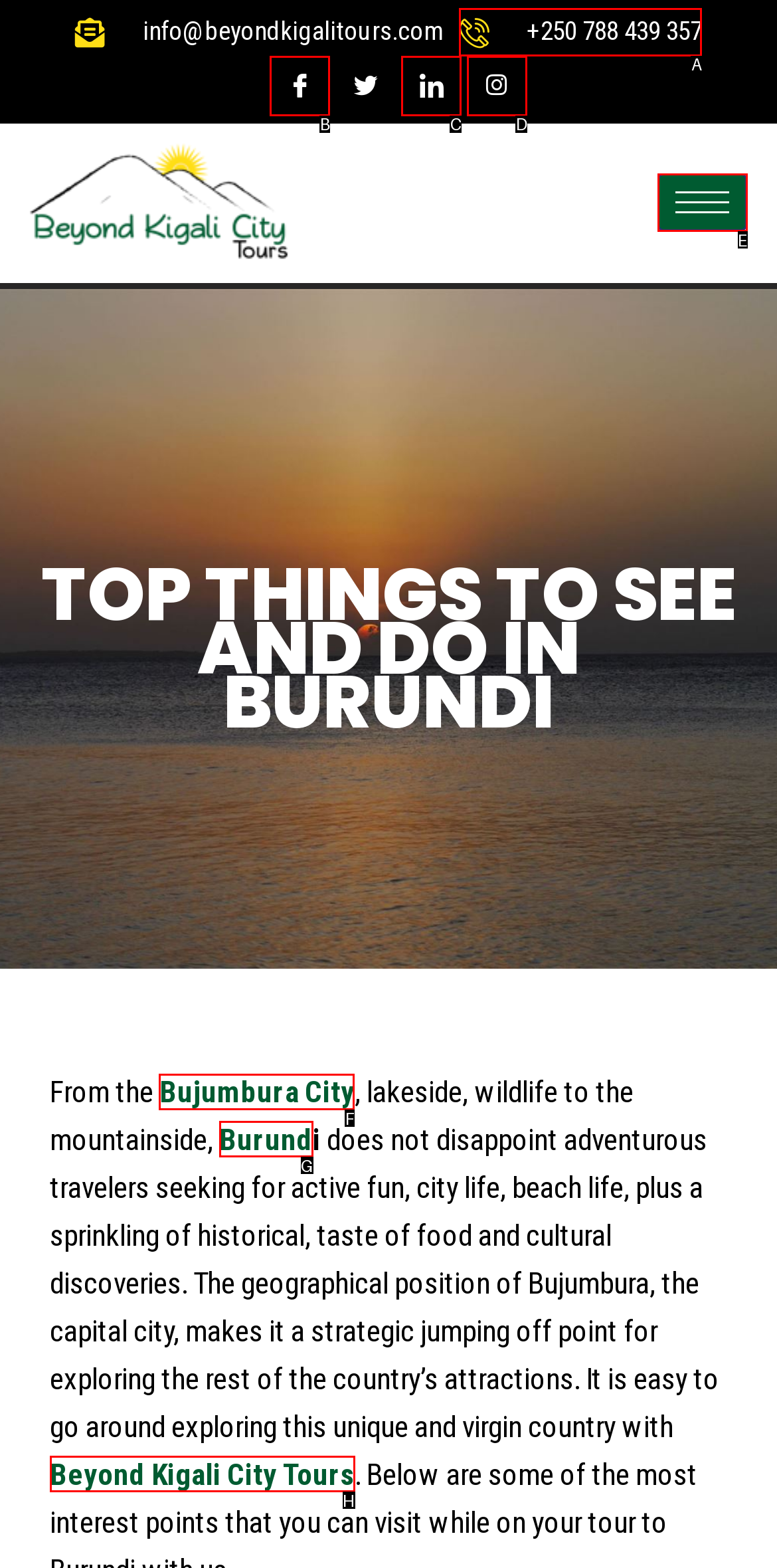Please indicate which HTML element to click in order to fulfill the following task: Explore Bujumbura City Respond with the letter of the chosen option.

F